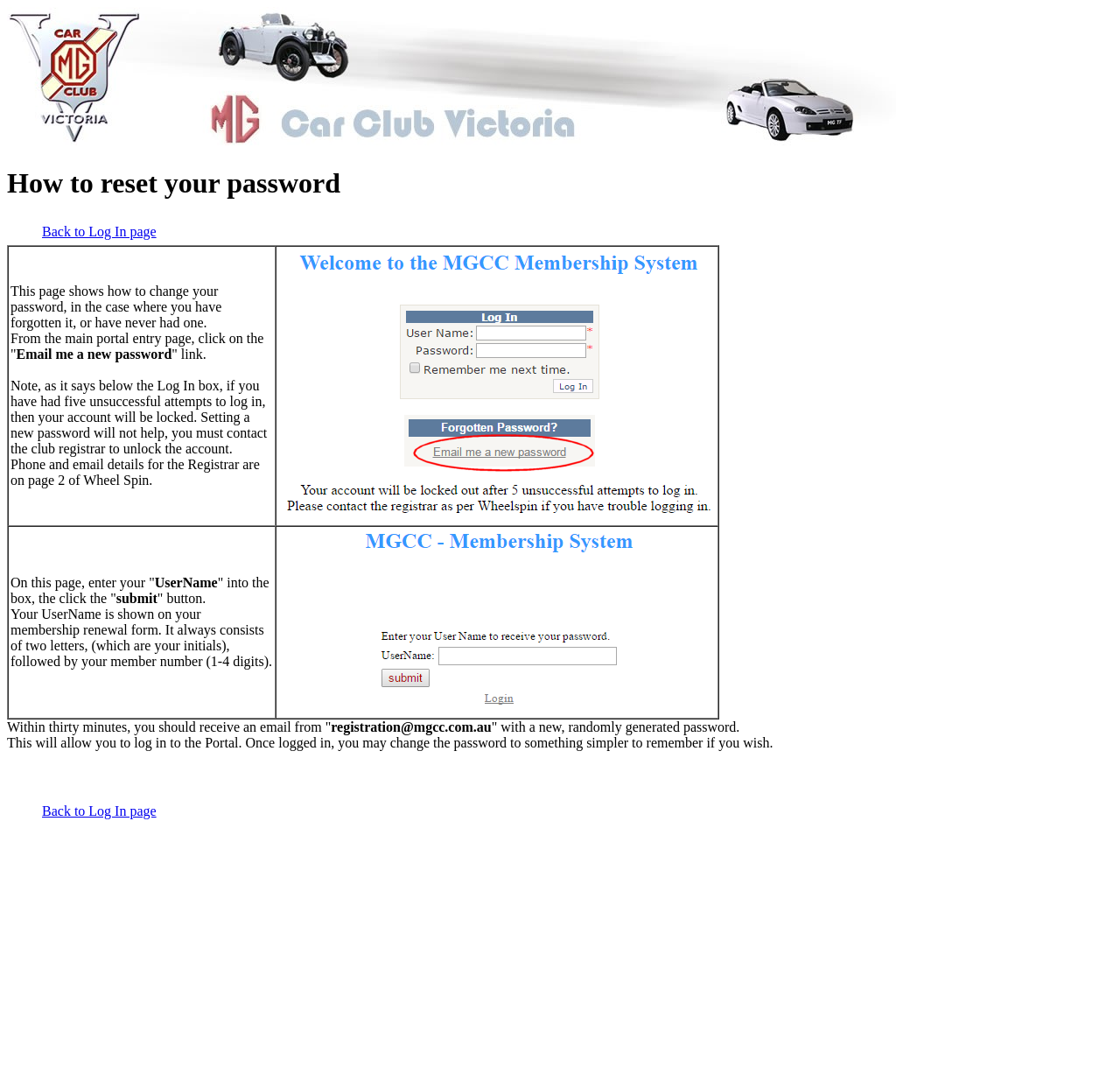What can you do after logging in with the new password?
Using the image as a reference, deliver a detailed and thorough answer to the question.

Once logged in with the new password, you may change the password to something simpler to remember if you wish.